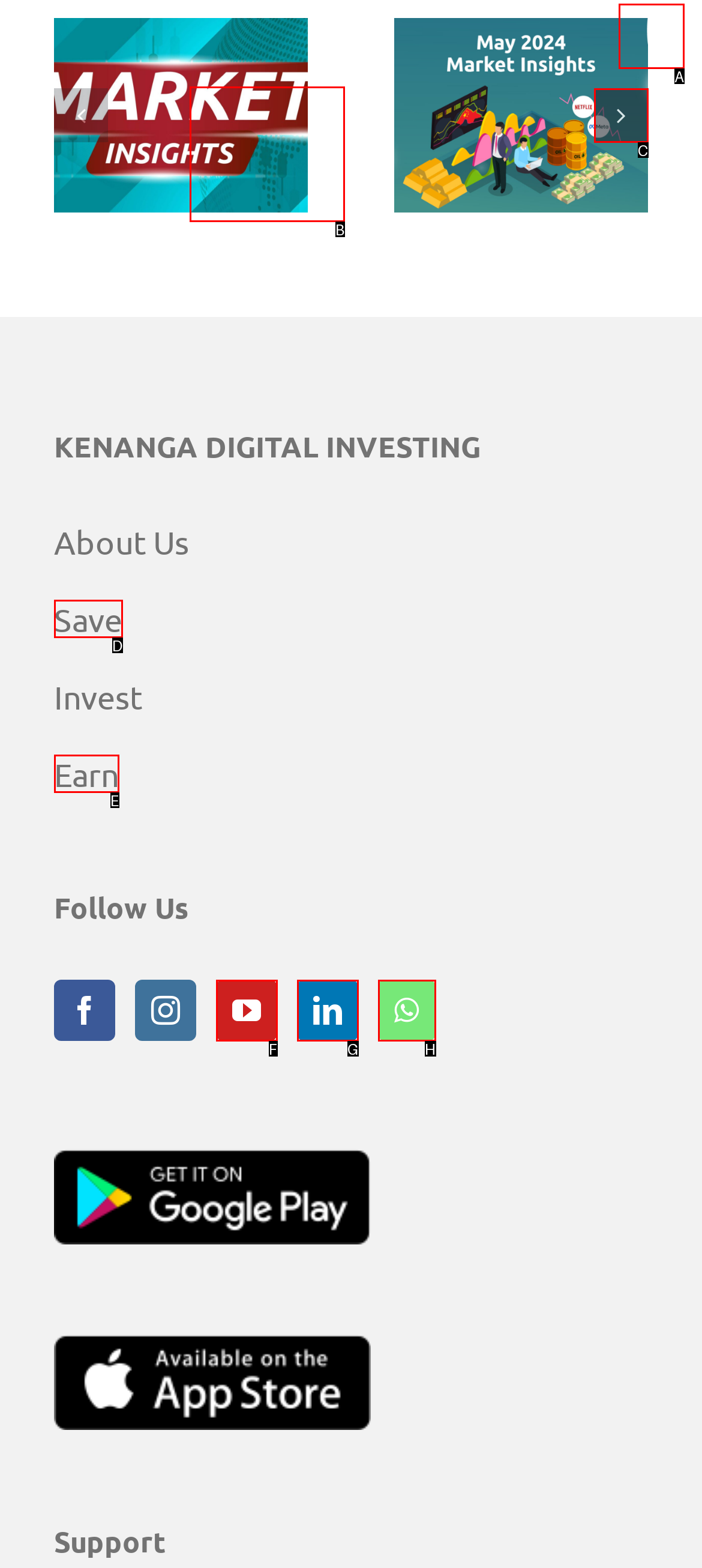Tell me which option best matches the description: May 2024 Market Insights
Answer with the option's letter from the given choices directly.

B